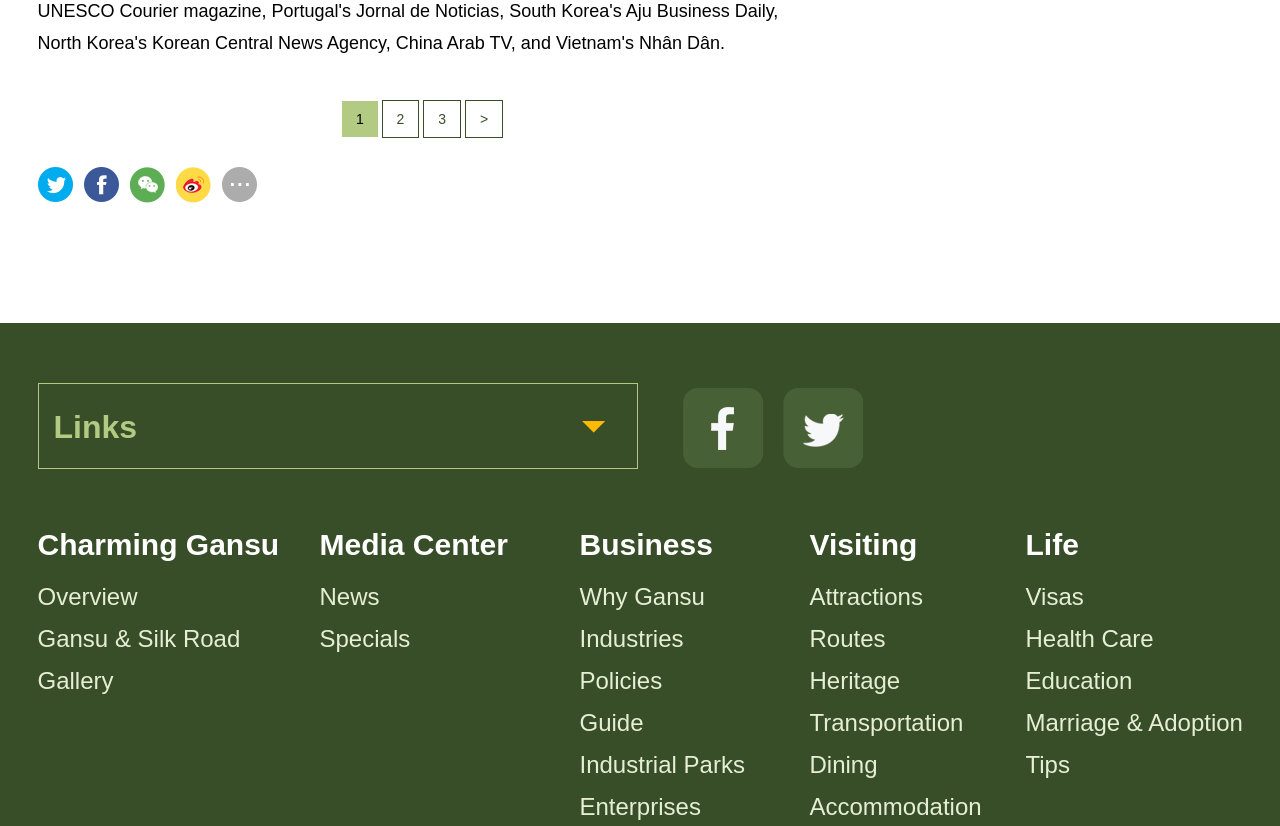What is the last link on the bottom right?
Provide a detailed and well-explained answer to the question.

The last link on the bottom right is 'Tips' with a bounding box coordinate of [0.801, 0.909, 0.836, 0.942]. It is part of the DescriptionListDetail element under 'Life'.